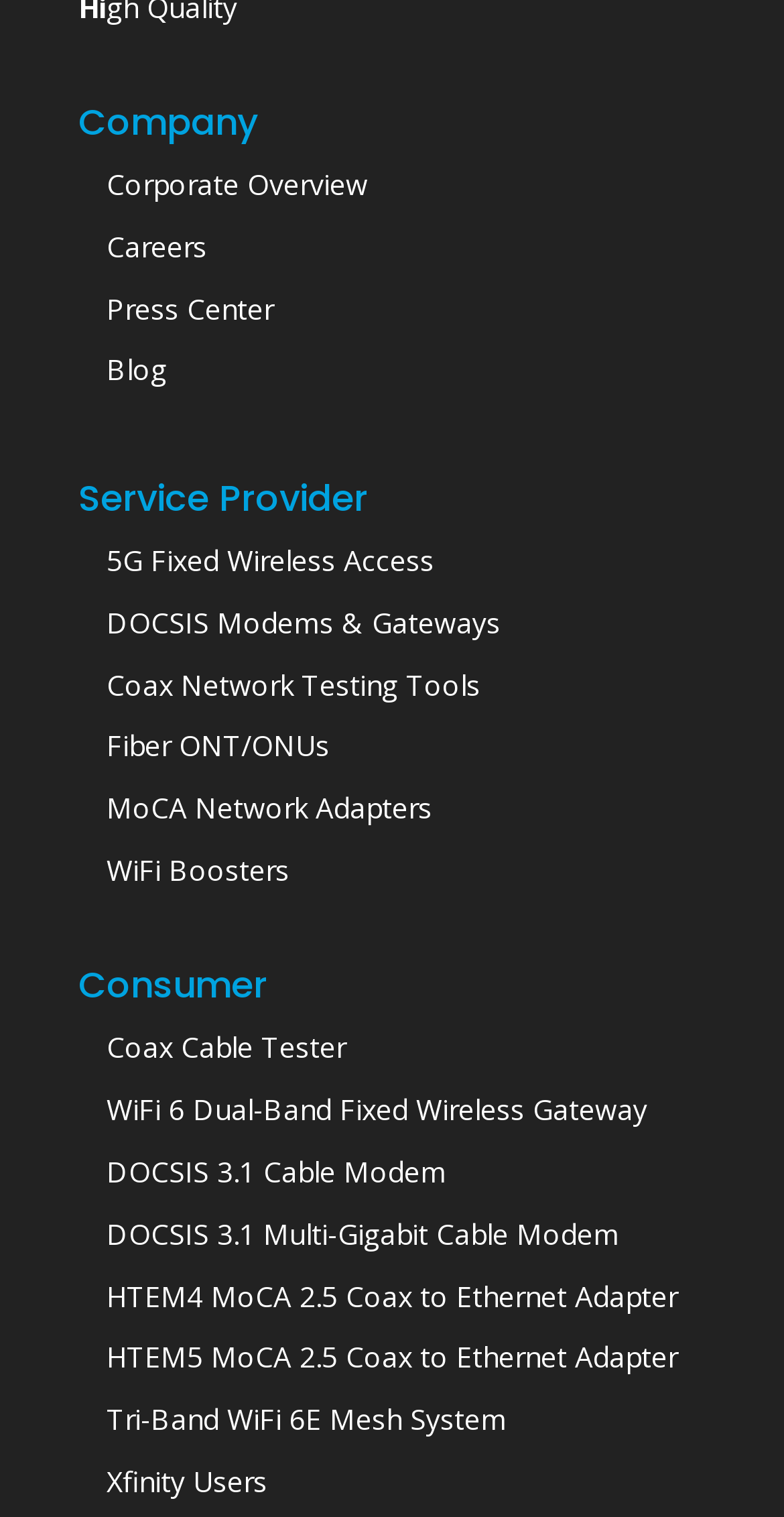Extract the bounding box coordinates for the UI element described by the text: "Xfinity Users". The coordinates should be in the form of [left, top, right, bottom] with values between 0 and 1.

[0.136, 0.964, 0.341, 0.989]